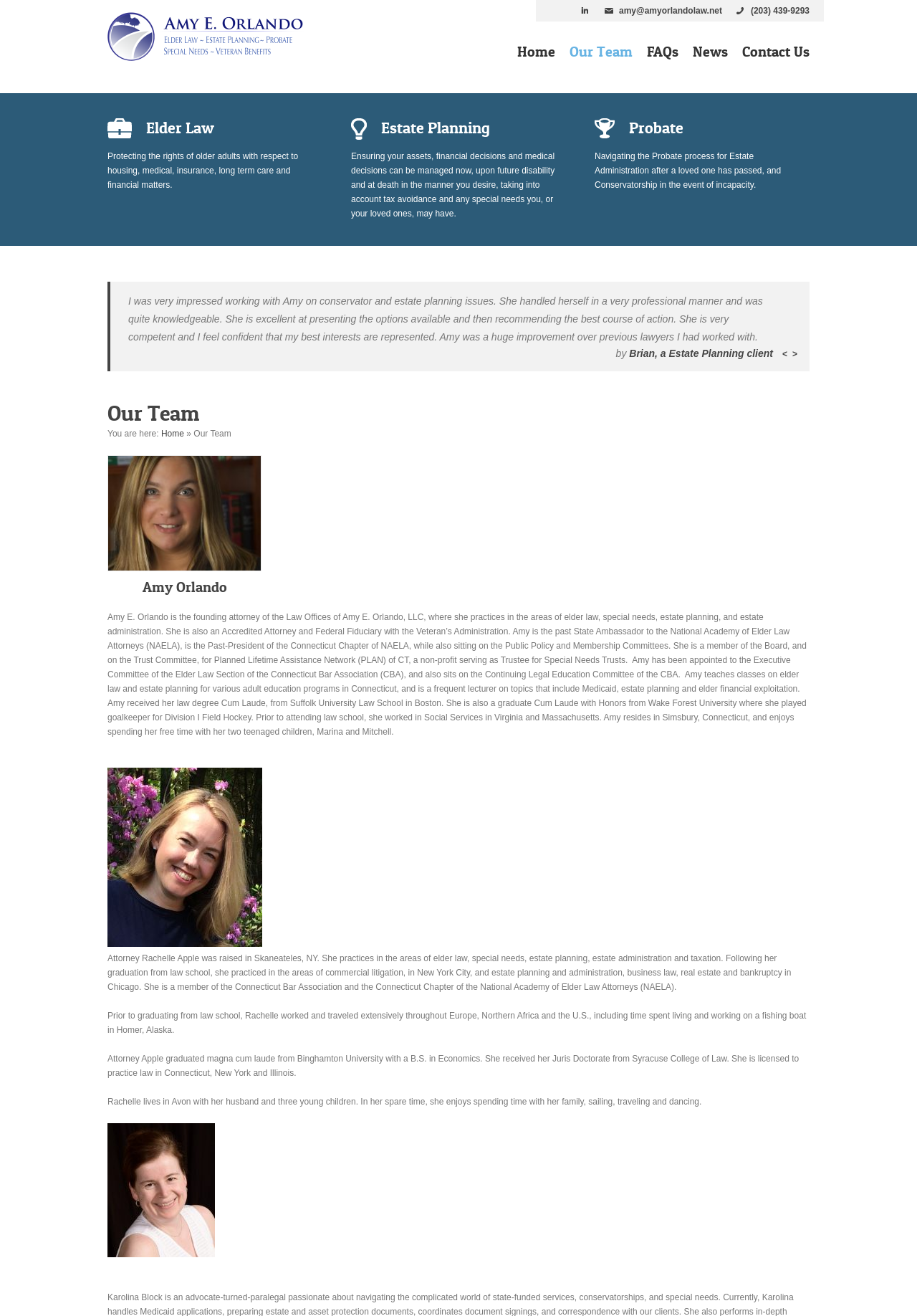Specify the bounding box coordinates of the area that needs to be clicked to achieve the following instruction: "Click the Amy Orlando link".

[0.118, 0.346, 0.284, 0.434]